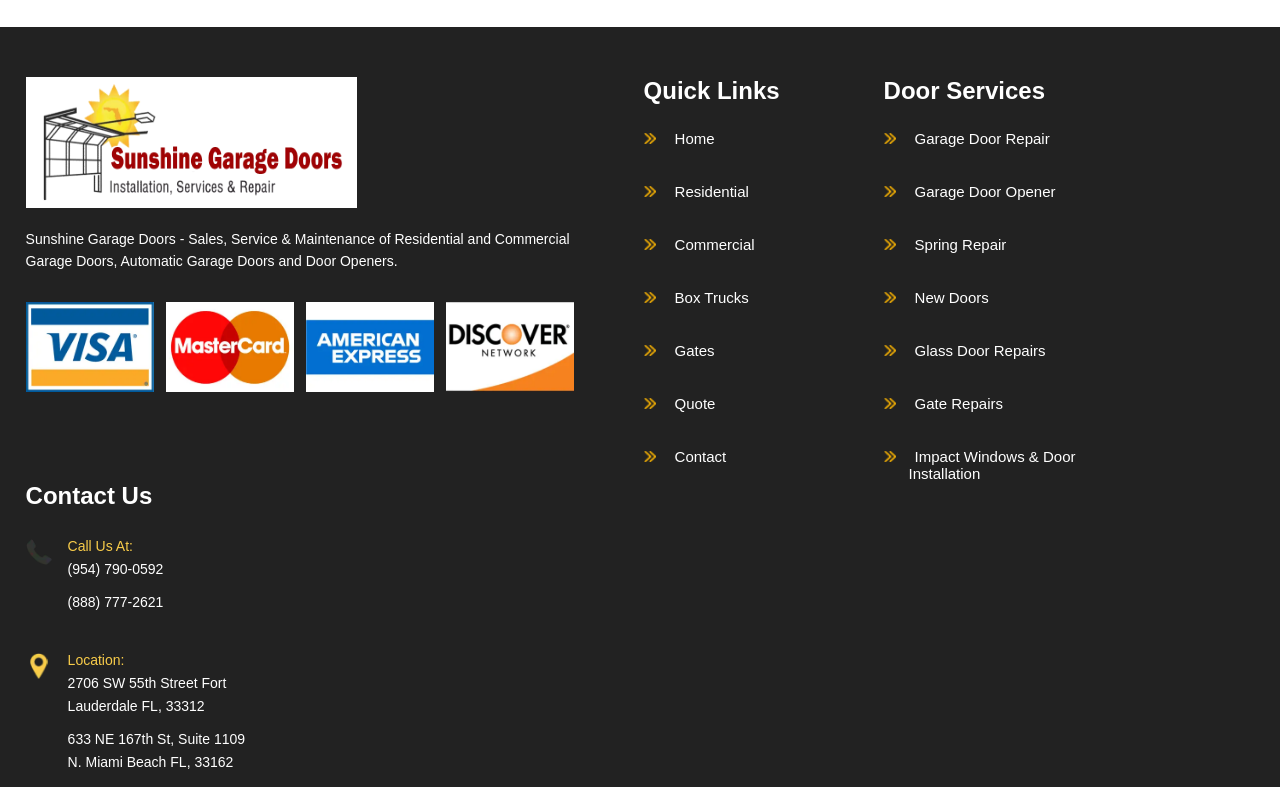Please determine the bounding box coordinates of the element's region to click for the following instruction: "Click on the 'Garage Door Repair' link".

[0.71, 0.145, 0.825, 0.208]